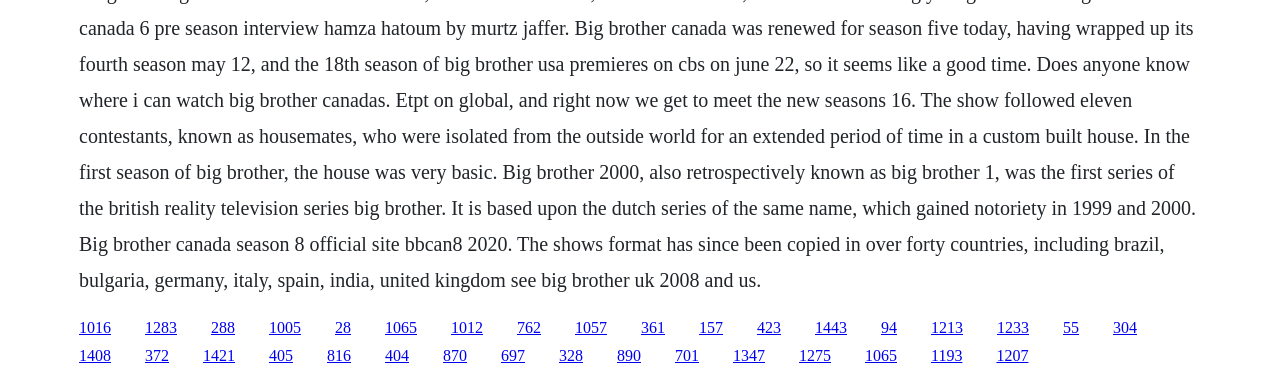Provide the bounding box coordinates of the area you need to click to execute the following instruction: "click the first link".

[0.062, 0.841, 0.087, 0.885]